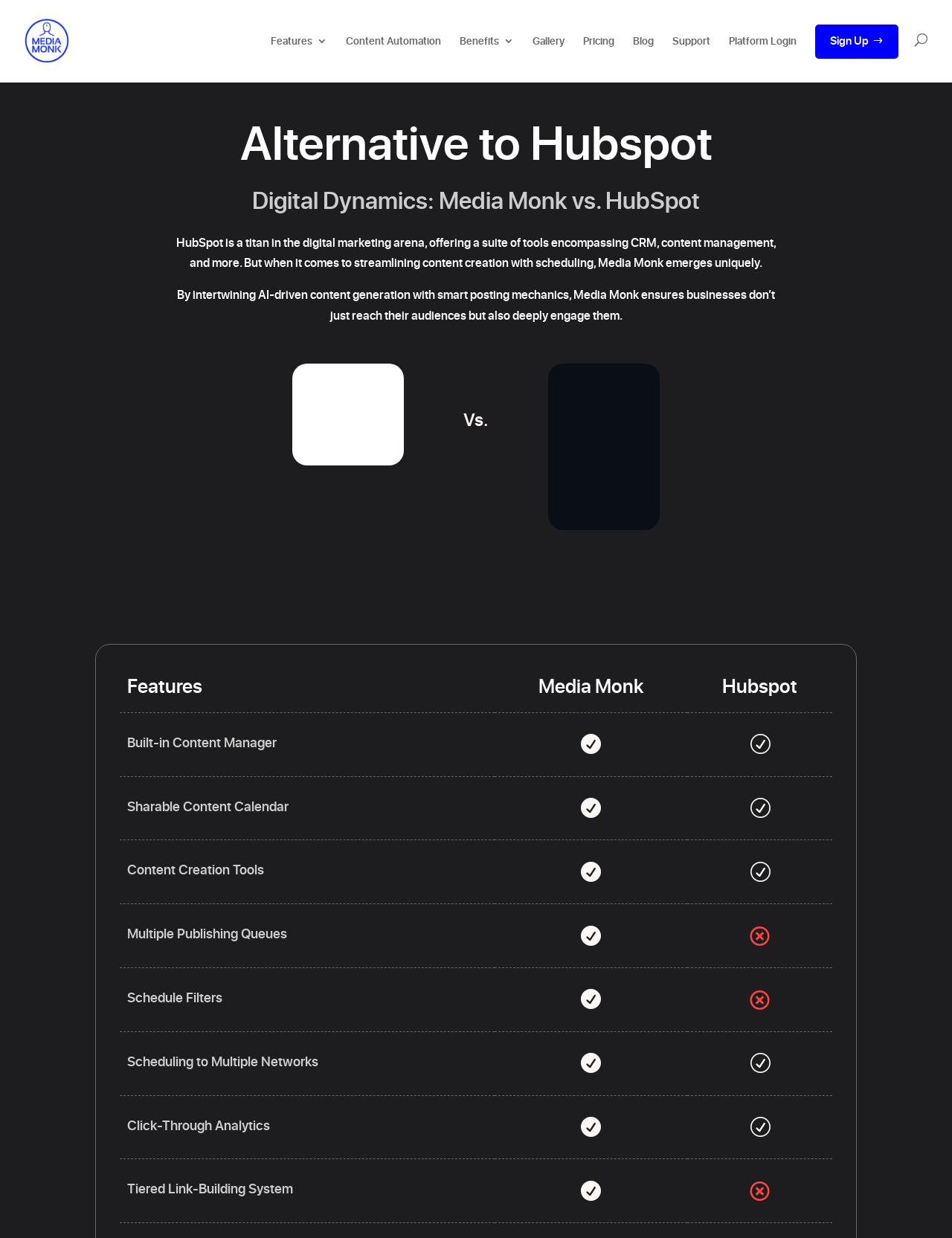Give the bounding box coordinates for this UI element: "Platform Login". The coordinates should be four float numbers between 0 and 1, arranged as [left, top, right, bottom].

[0.766, 0.026, 0.837, 0.067]